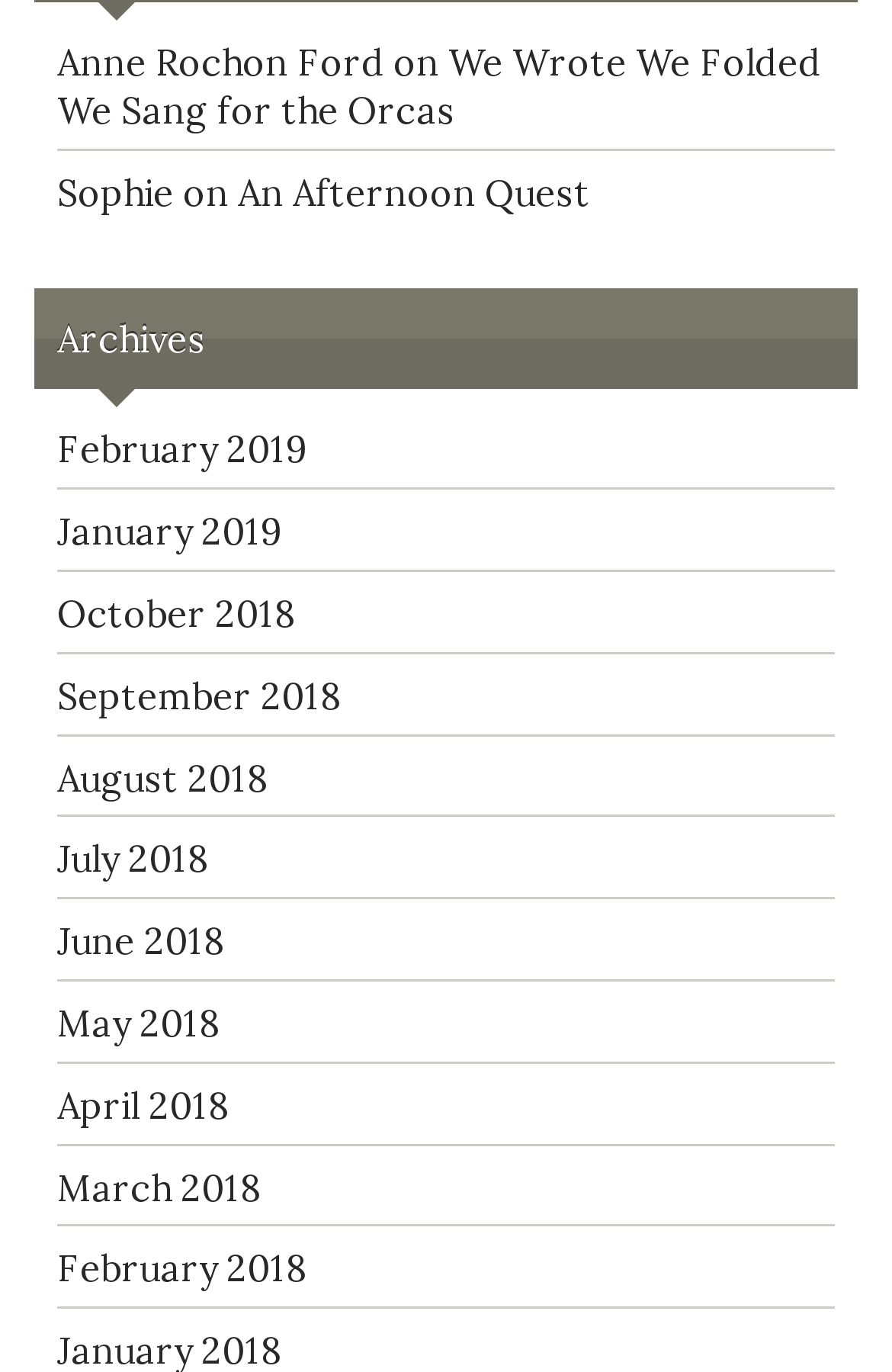Please locate the bounding box coordinates for the element that should be clicked to achieve the following instruction: "view the post 'We Wrote We Folded We Sang for the Orcas'". Ensure the coordinates are given as four float numbers between 0 and 1, i.e., [left, top, right, bottom].

[0.064, 0.028, 0.921, 0.096]